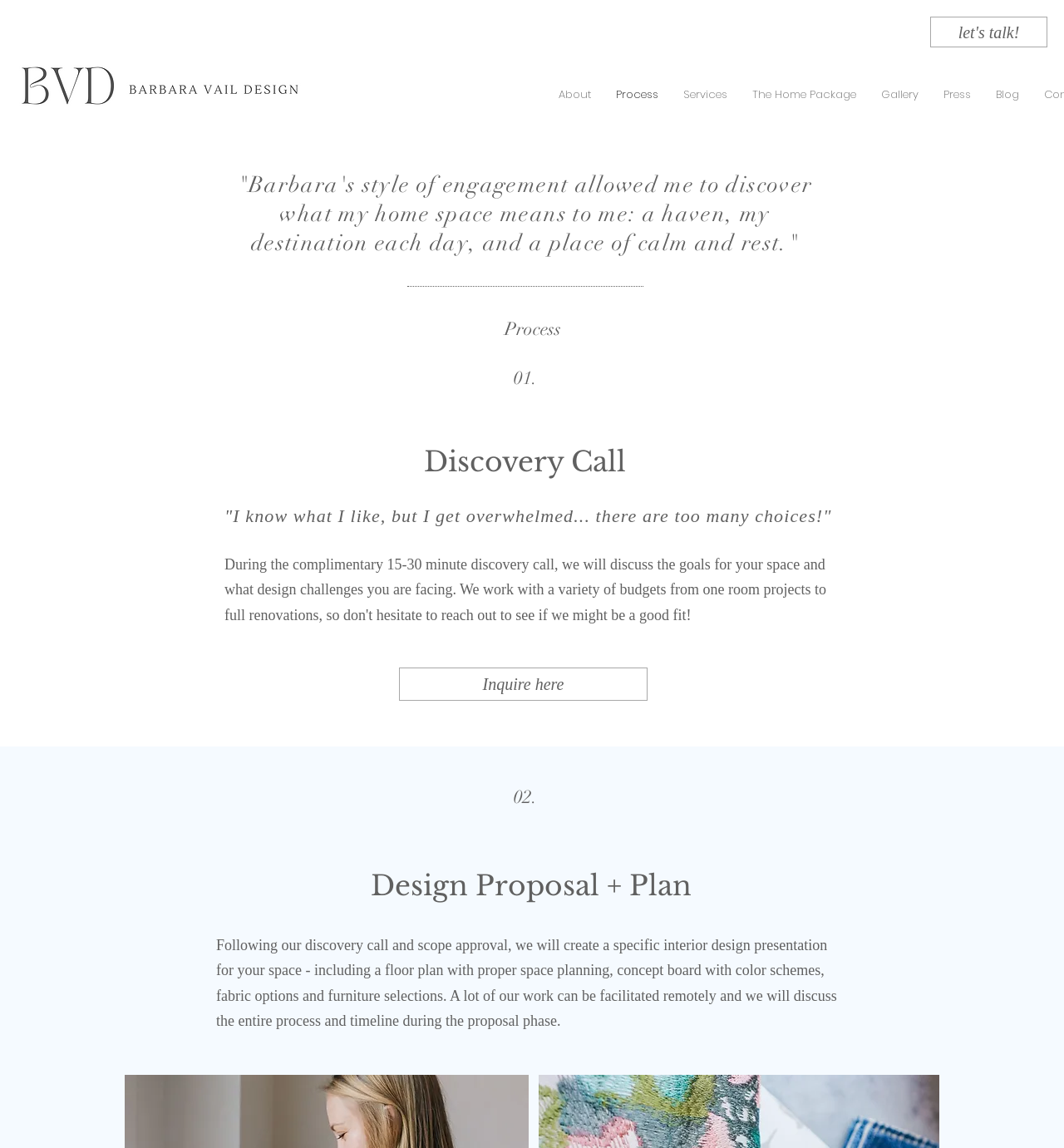Kindly determine the bounding box coordinates for the clickable area to achieve the given instruction: "Learn more about the 'Discovery Call'".

[0.398, 0.387, 0.588, 0.417]